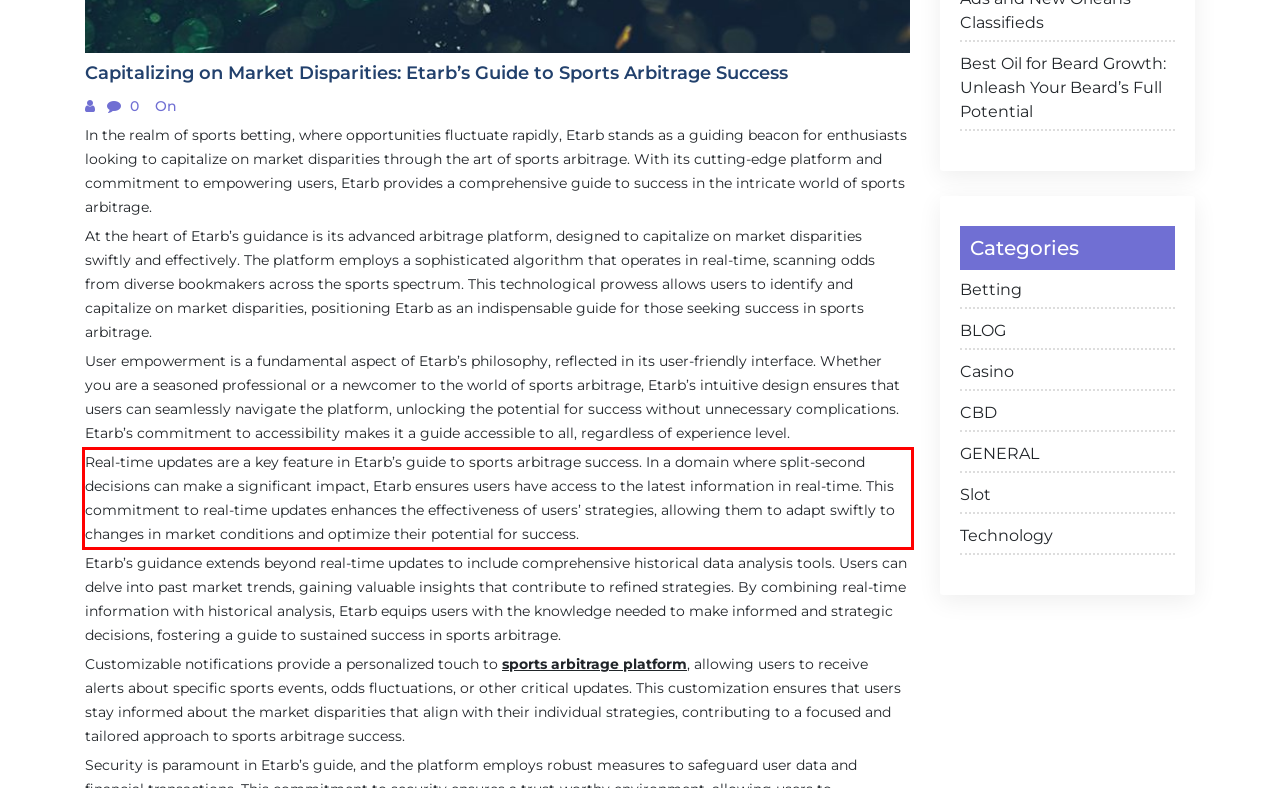Within the screenshot of the webpage, there is a red rectangle. Please recognize and generate the text content inside this red bounding box.

Real-time updates are a key feature in Etarb’s guide to sports arbitrage success. In a domain where split-second decisions can make a significant impact, Etarb ensures users have access to the latest information in real-time. This commitment to real-time updates enhances the effectiveness of users’ strategies, allowing them to adapt swiftly to changes in market conditions and optimize their potential for success.